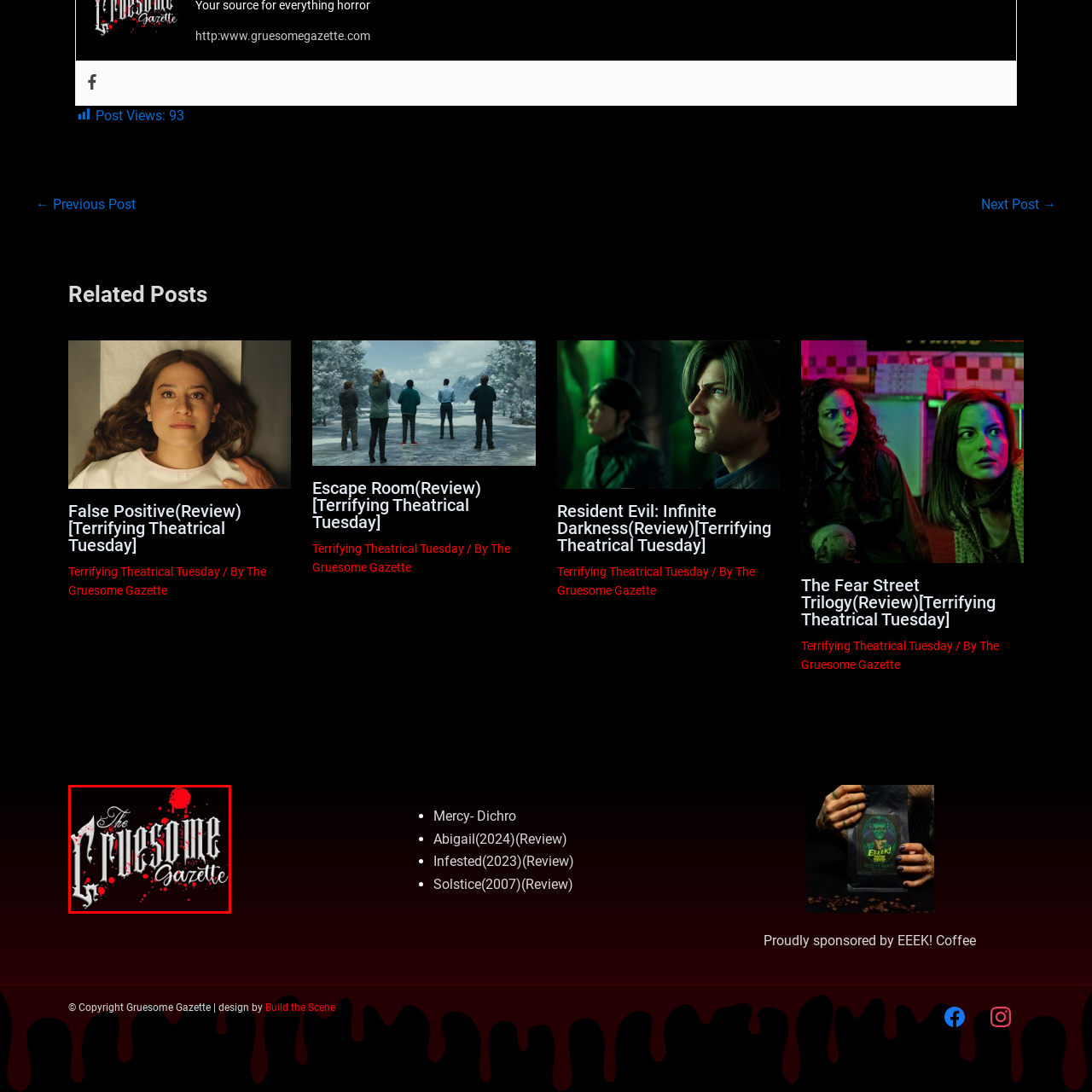Write a comprehensive caption detailing the image within the red boundary.

The image features the logo of "The Gruesome Gazette," characterized by its bold, gothic typography. The design incorporates splashes of red, evoking a sense of horror and intrigue, fitting for a publication likely focused on macabre themes. The overall aesthetic combines elements of classic horror with a modern twist, suggesting that the content may involve reviews or discussions of films, books, or other media in the horror genre. The dark background enhances the dramatic effect of the text and imagery, drawing the viewer's attention to the striking logo.